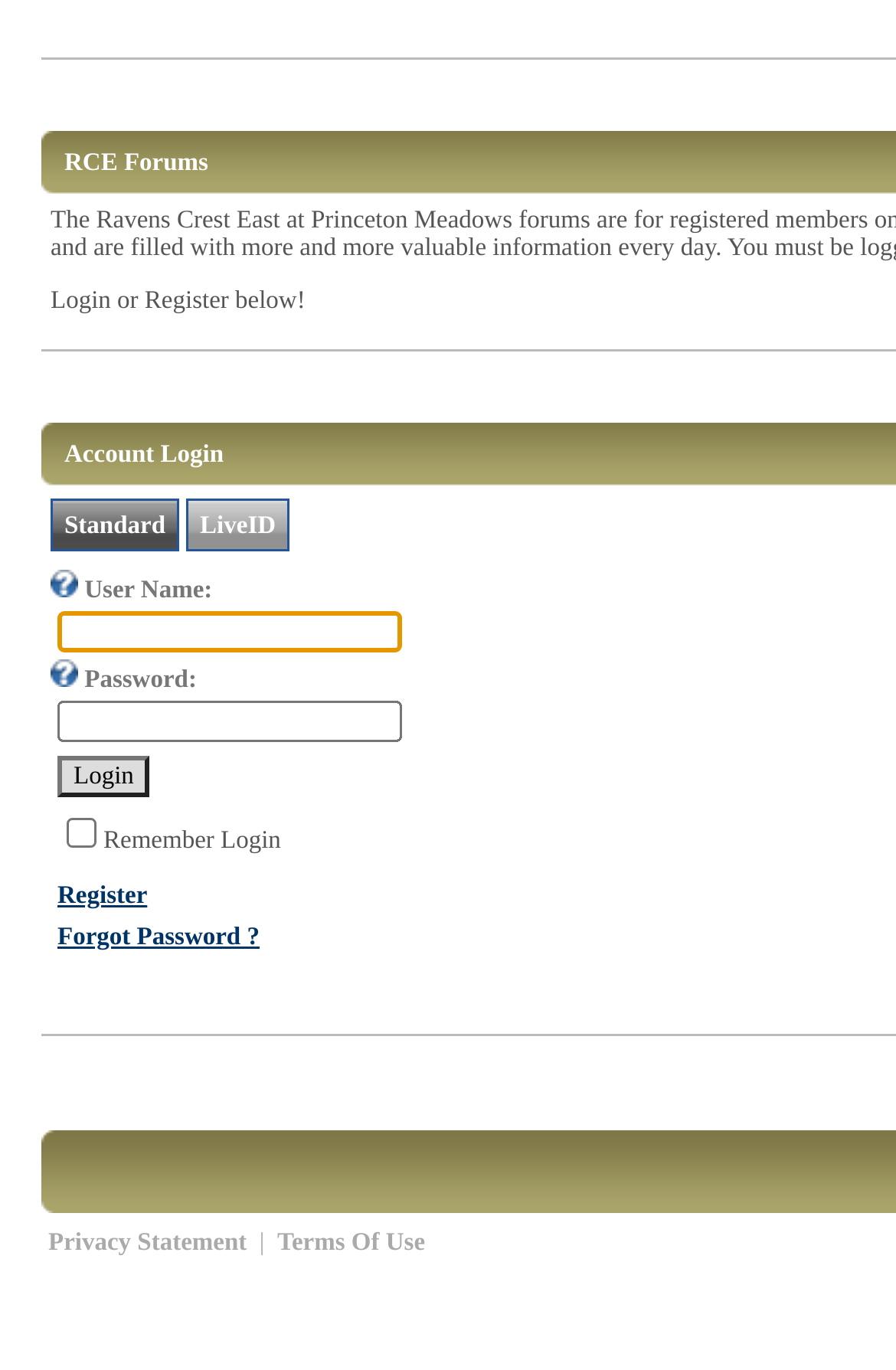Could you specify the bounding box coordinates for the clickable section to complete the following instruction: "Click on the 'dialog marketing' link"?

None